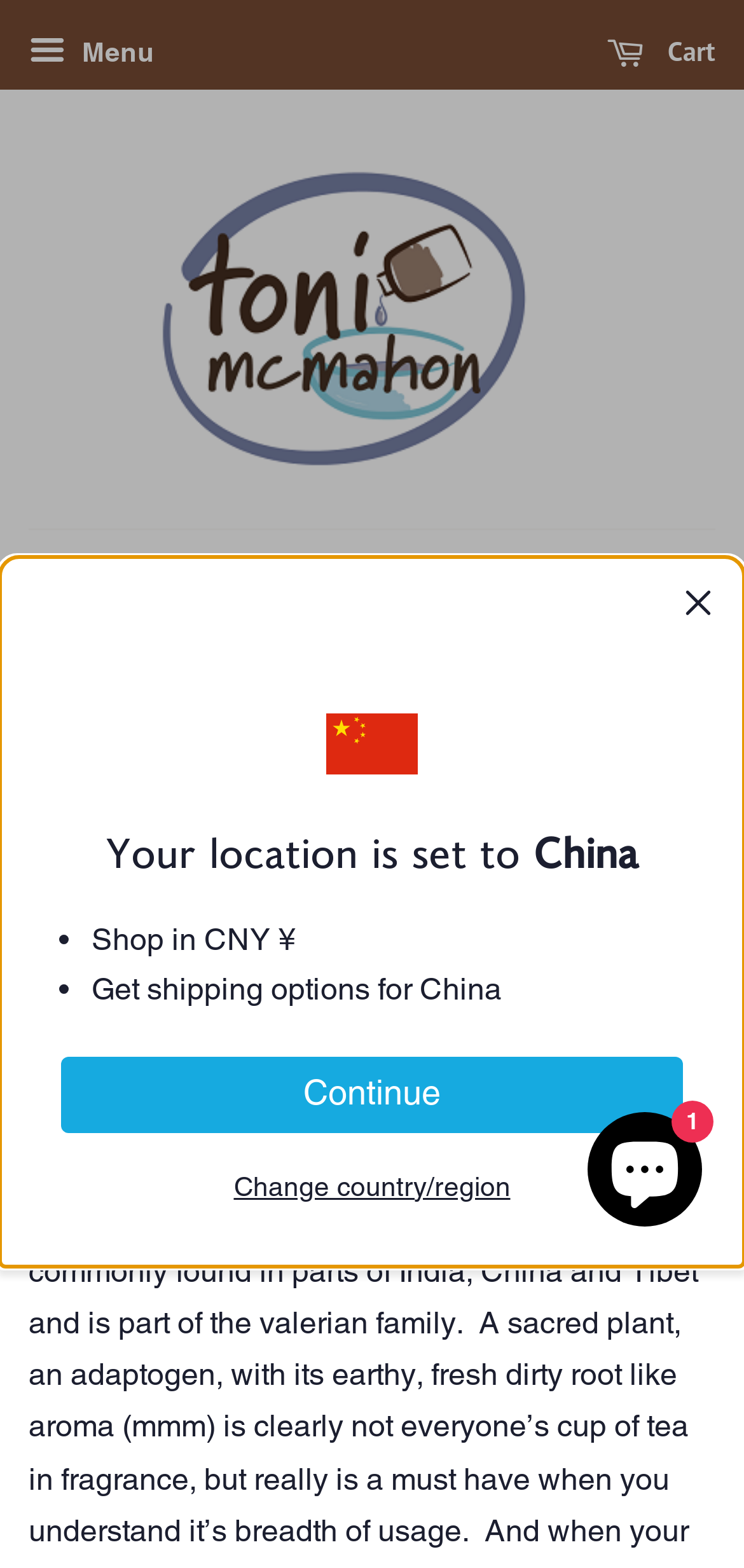Provide a one-word or one-phrase answer to the question:
What is the name of the essential oil being described?

JATAMANSI